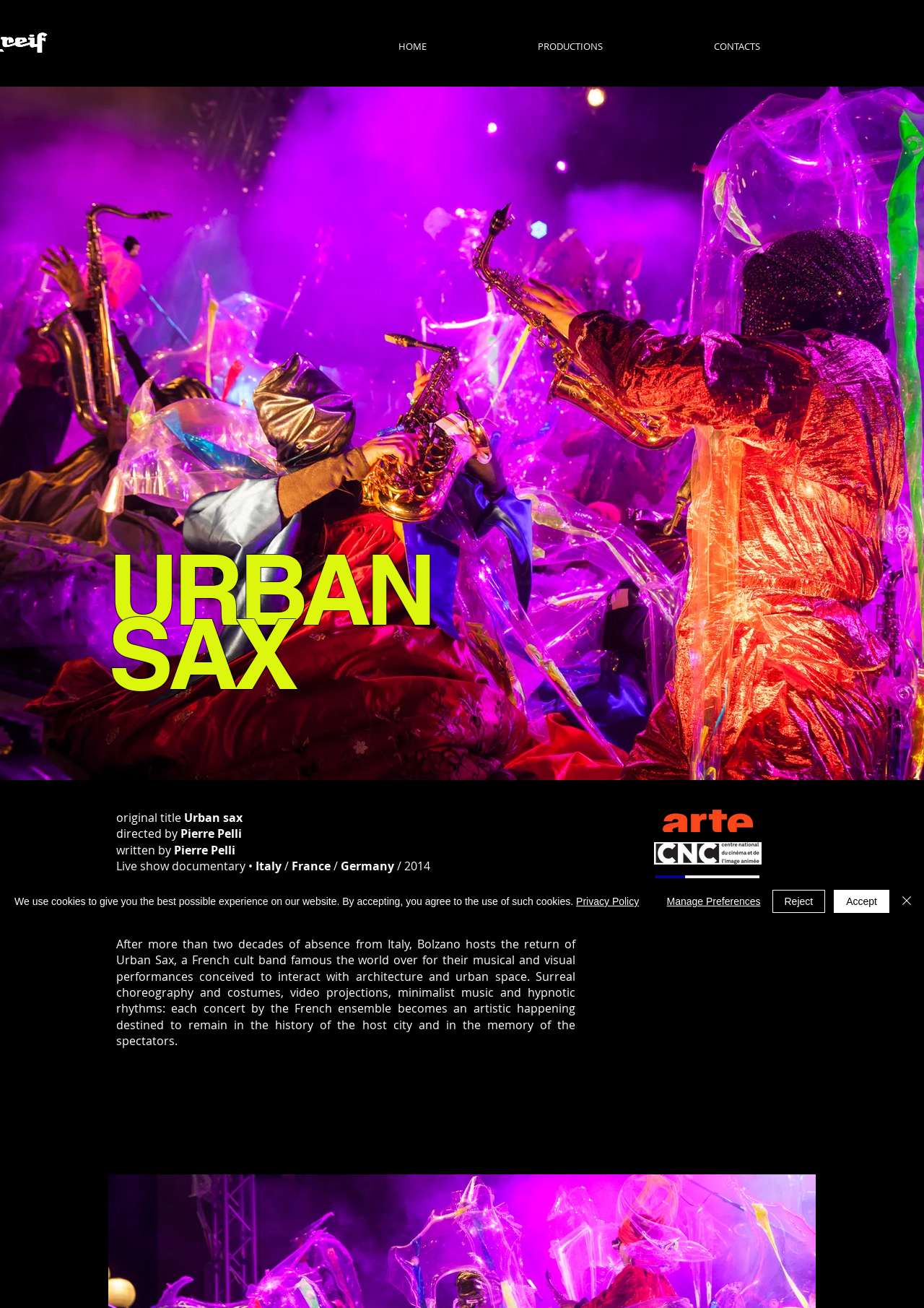Provide a brief response to the question using a single word or phrase: 
What is the length of the production?

100'